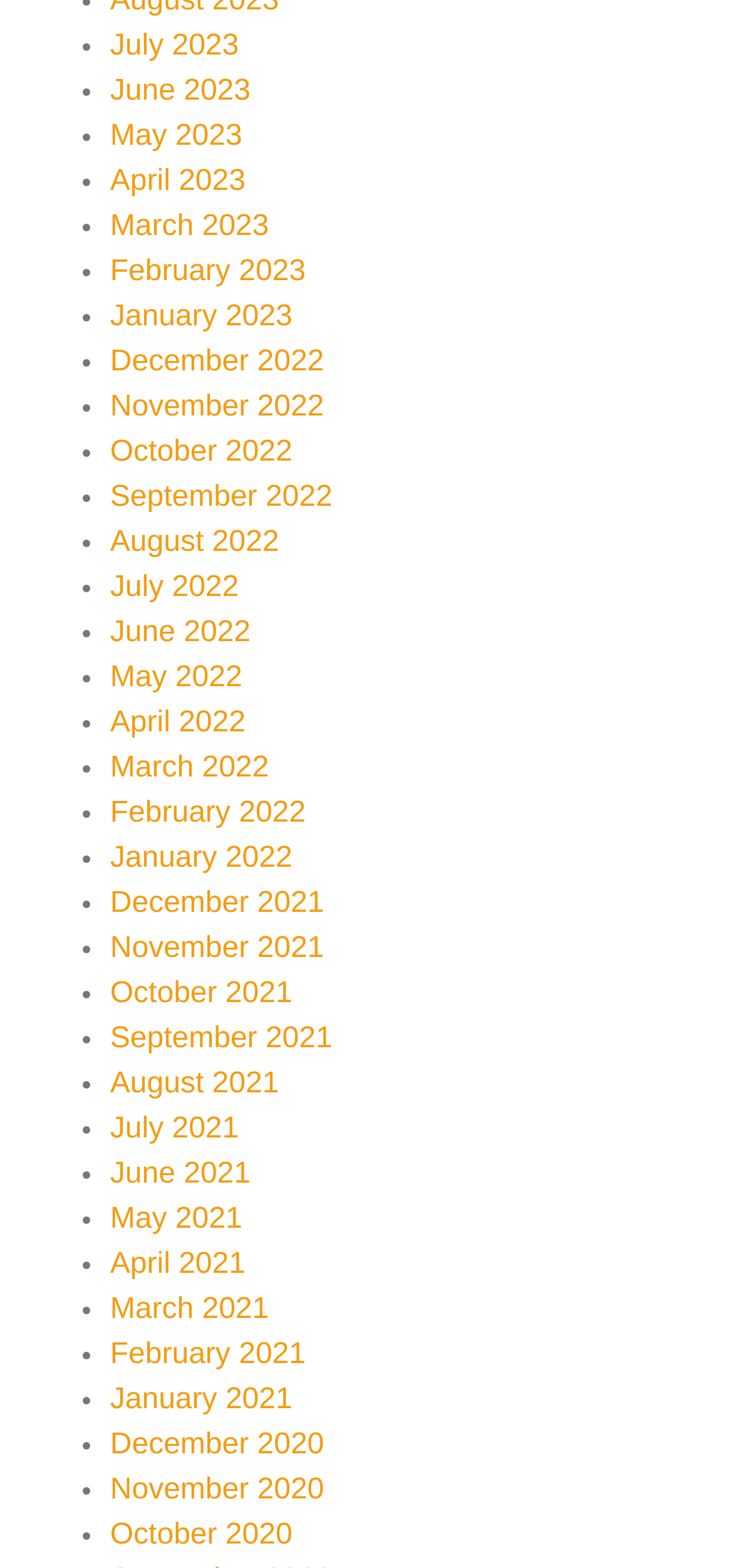Please determine the bounding box coordinates of the element's region to click for the following instruction: "View June 2022".

[0.15, 0.393, 0.342, 0.414]